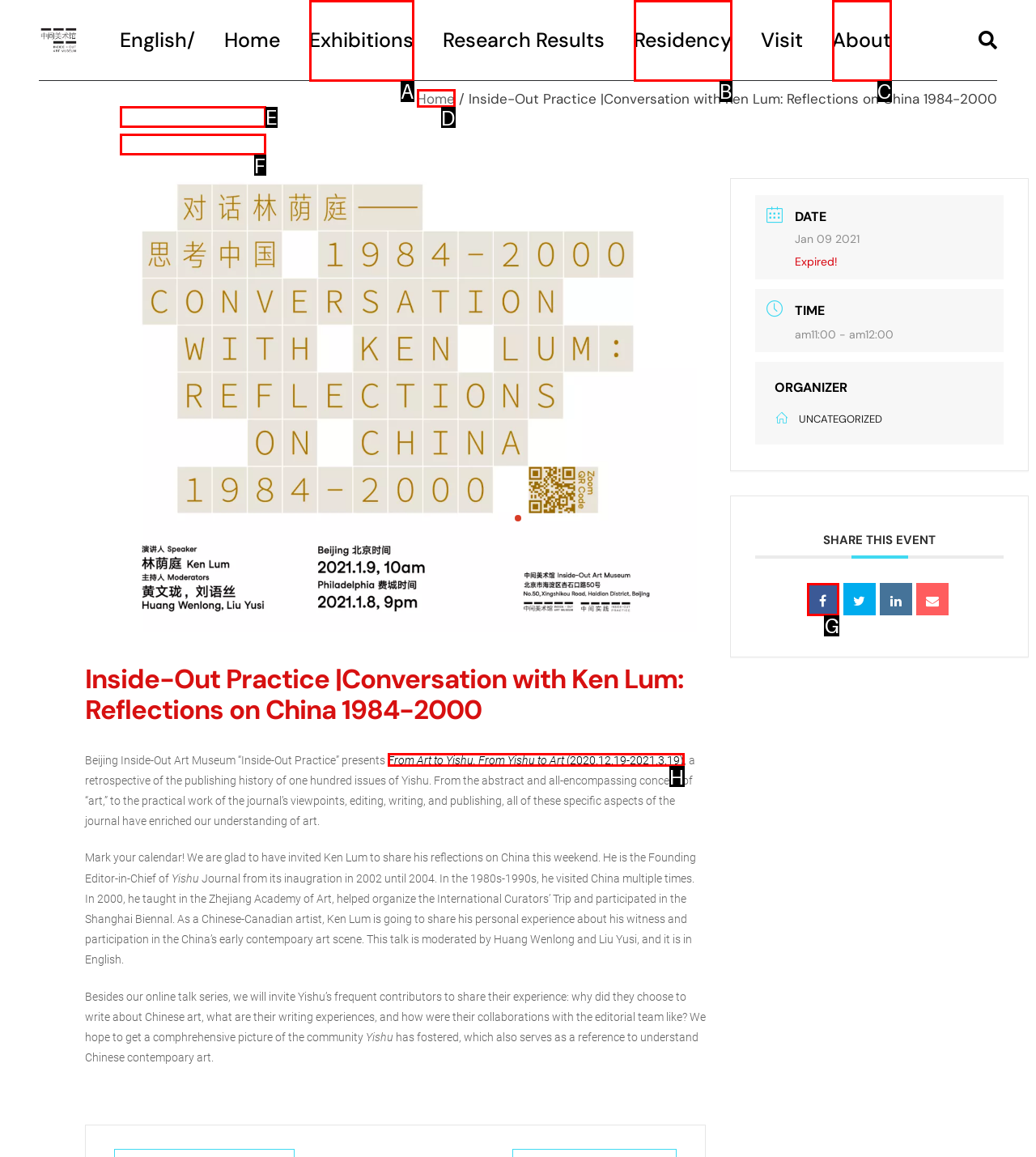Choose the letter of the UI element necessary for this task: Call 480-639-3333
Answer with the correct letter.

None